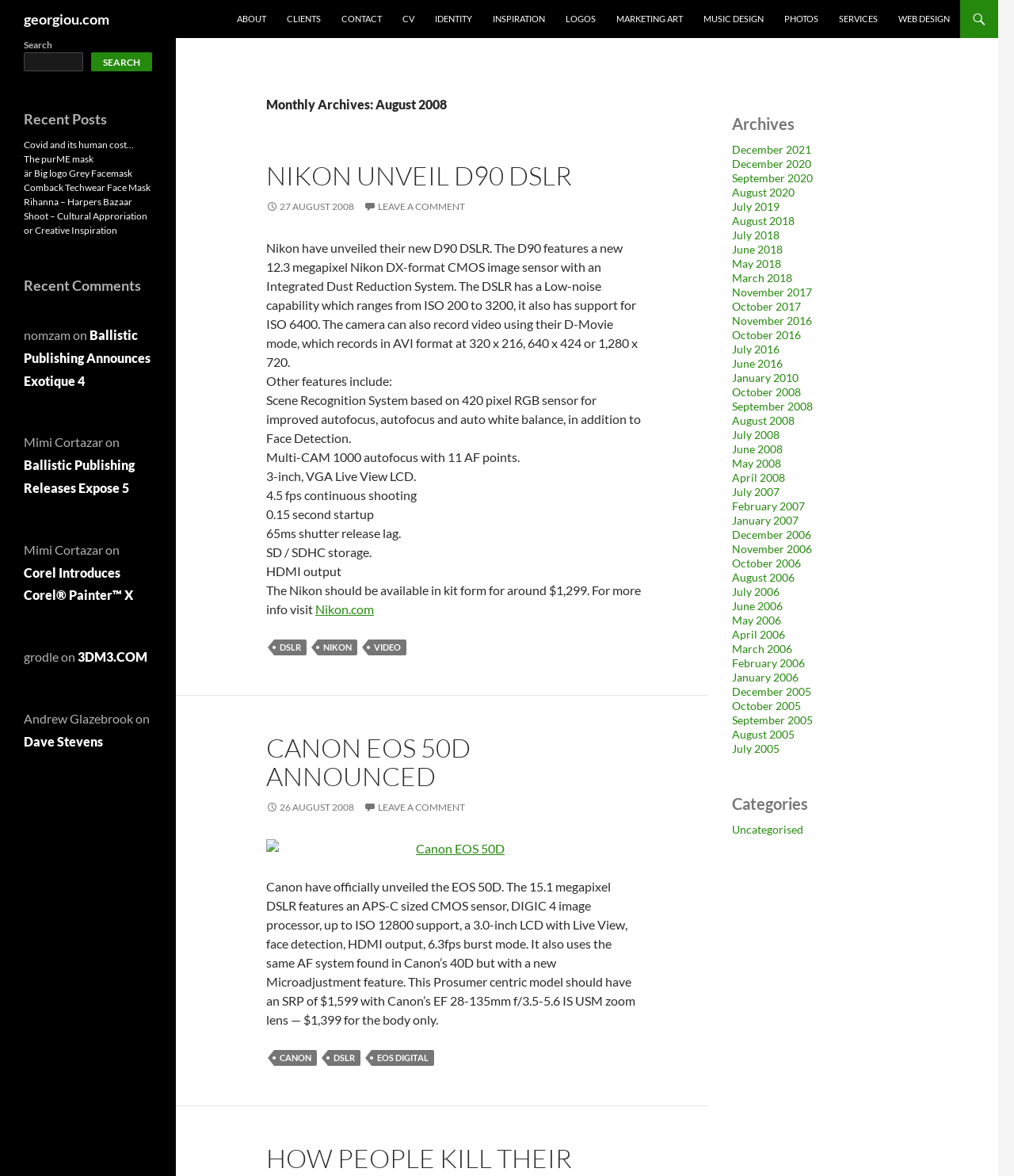Offer a detailed account of what is visible on the webpage.

The webpage is a blog or news website, with a focus on technology and photography. At the top, there is a header section with a title "georgiou.com" and a navigation menu with links to various sections such as "ABOUT", "CLIENTS", "CONTACT", and more.

Below the header, there is a main content area with two articles. The first article has a heading "NIKON UNVEIL D90 DSLR" and discusses the features of the Nikon D90 DSLR camera, including its image sensor, low-noise capability, and video recording features. The article also includes a link to Nikon's website.

The second article has a heading "CANON EOS 50D ANNOUNCED" and discusses the features of the Canon EOS 50D DSLR camera, including its image sensor, DIGIC 4 image processor, and burst mode. The article also includes an image of the camera.

To the right of the main content area, there is a sidebar with a heading "Archives" and a list of links to archived articles, organized by month and year.

Throughout the webpage, there are various links to related topics, such as "DSLR" and "VIDEO", and a footer section with links to categories like "CANON" and "EOS DIGITAL".